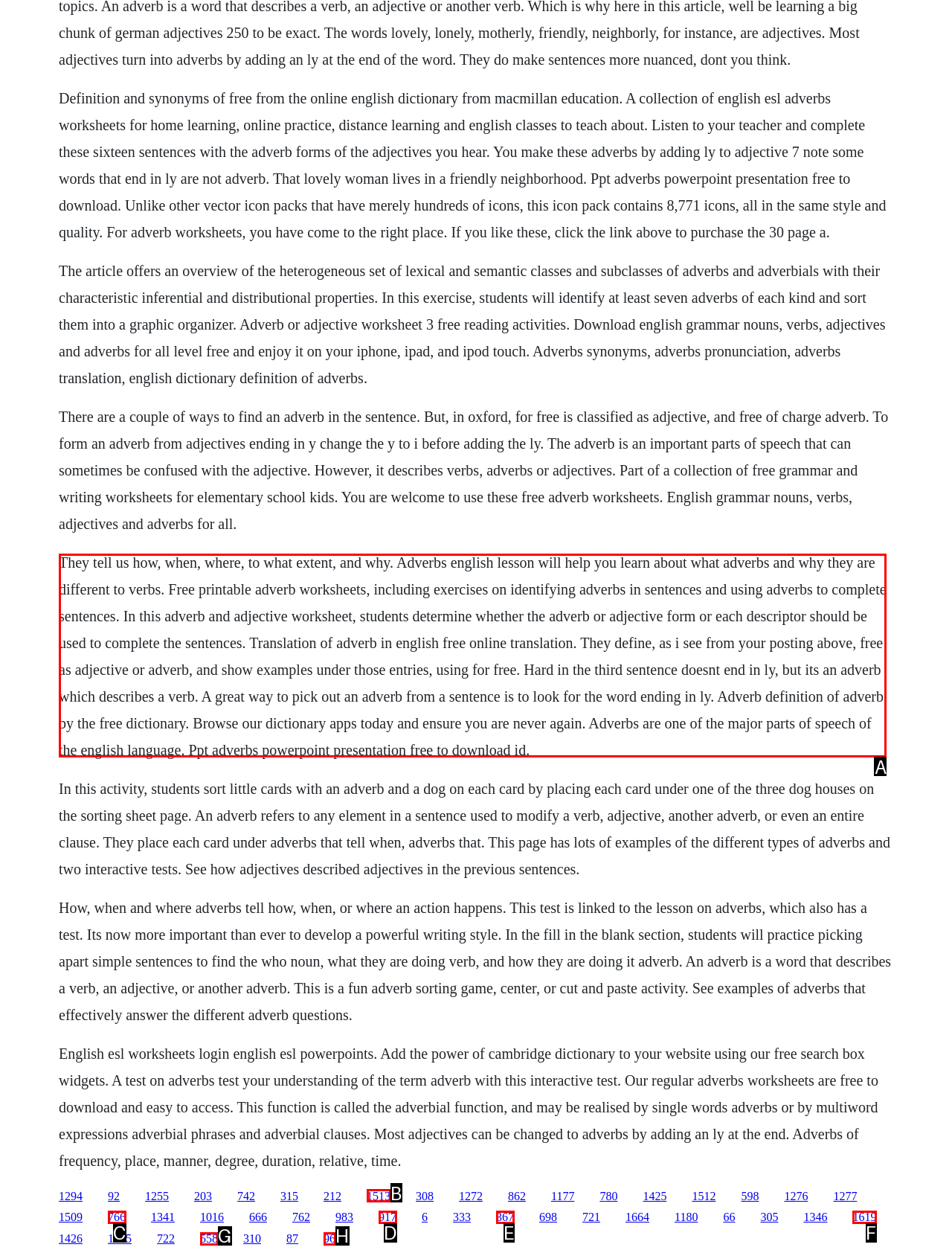Please indicate which option's letter corresponds to the task: Click the link to view adverbs powerpoint presentation by examining the highlighted elements in the screenshot.

A